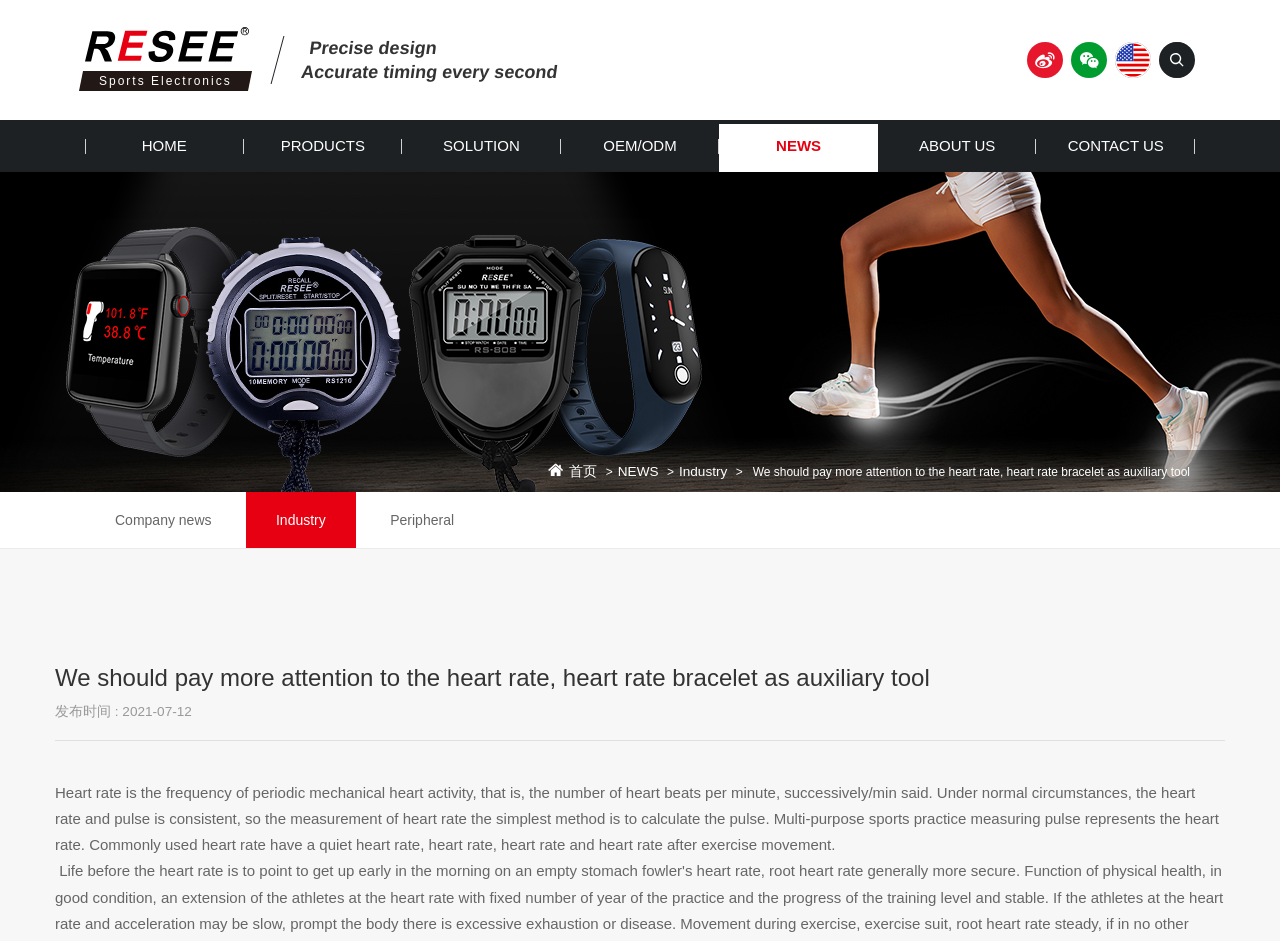Please specify the bounding box coordinates of the area that should be clicked to accomplish the following instruction: "Browse products". The coordinates should consist of four float numbers between 0 and 1, i.e., [left, top, right, bottom].

[0.19, 0.128, 0.314, 0.183]